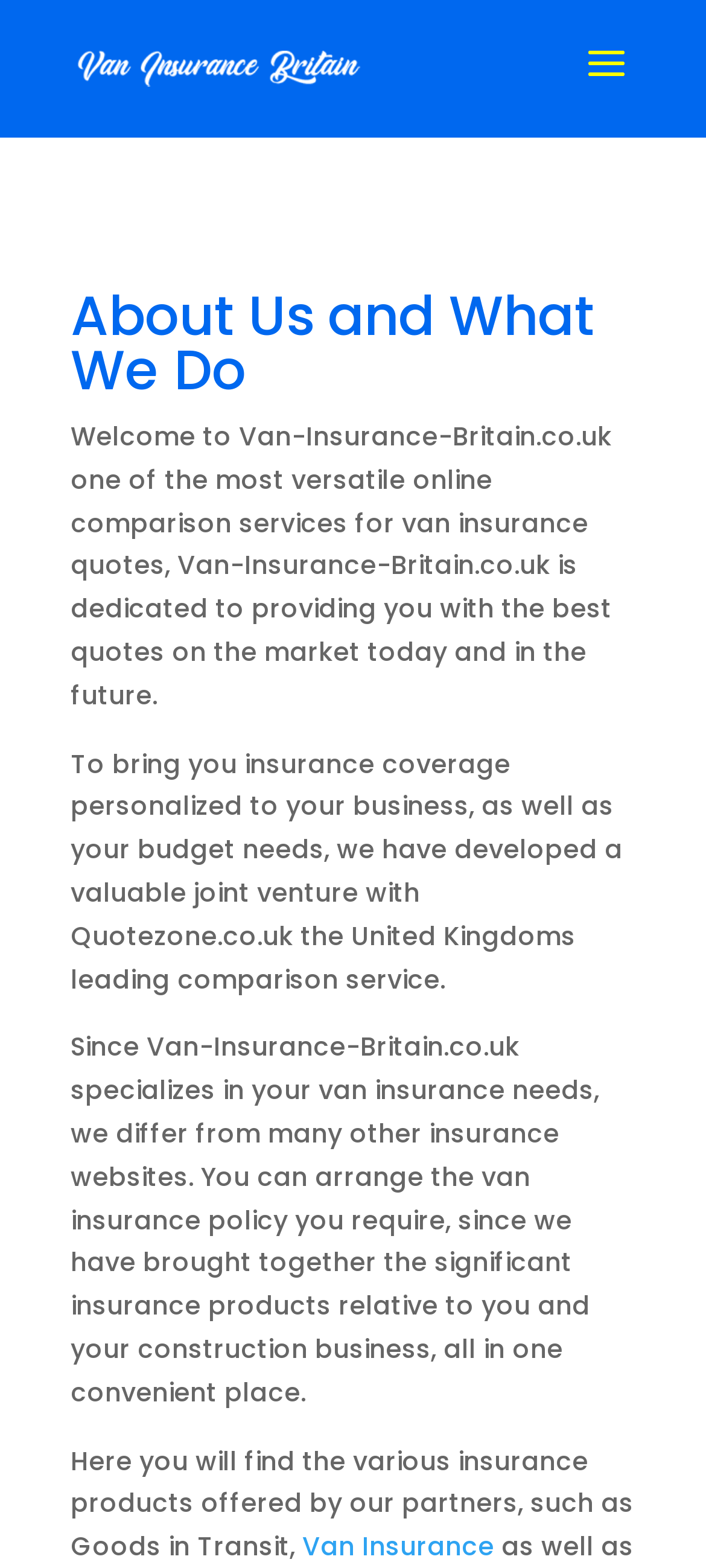Describe in detail what you see on the webpage.

The webpage is about Van Insurance Britain, an online insurance company that compares quotes to save customers time and effort. At the top-left corner, there is a link and an image, both labeled "Van Insurance Britain", which likely serve as a logo or a navigation element. 

Below the logo, there is a search bar that spans almost the entire width of the page, located at the top. 

The main content of the page is divided into sections, with a heading "About Us and What We Do" situated near the top-center of the page. 

Below the heading, there are four paragraphs of text that provide information about the company and its services. The first paragraph welcomes visitors to Van-Insurance-Britain.co.uk and explains the company's mission to provide the best van insurance quotes. The second paragraph describes the company's partnership with Quotezone.co.uk to offer personalized insurance coverage. The third paragraph highlights the company's specialization in van insurance and its ability to provide a range of insurance products in one place. The fourth paragraph mentions the various insurance products offered by the company's partners, including Goods in Transit.

At the bottom-center of the page, there is a link labeled "Van Insurance", which likely leads to a page with more information about the company's van insurance services.